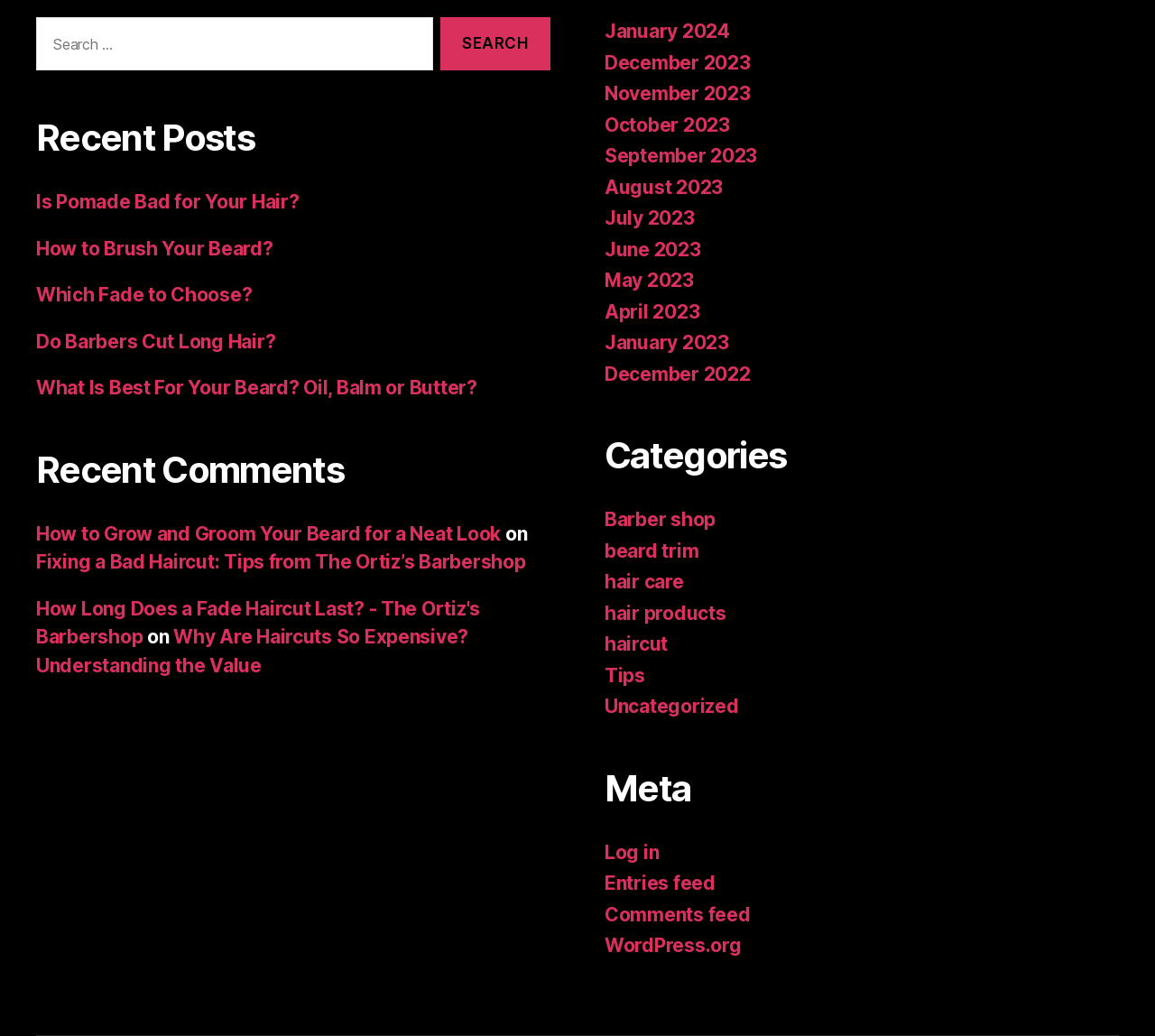Answer the question in a single word or phrase:
What is the most recent month listed in the Archives?

January 2024